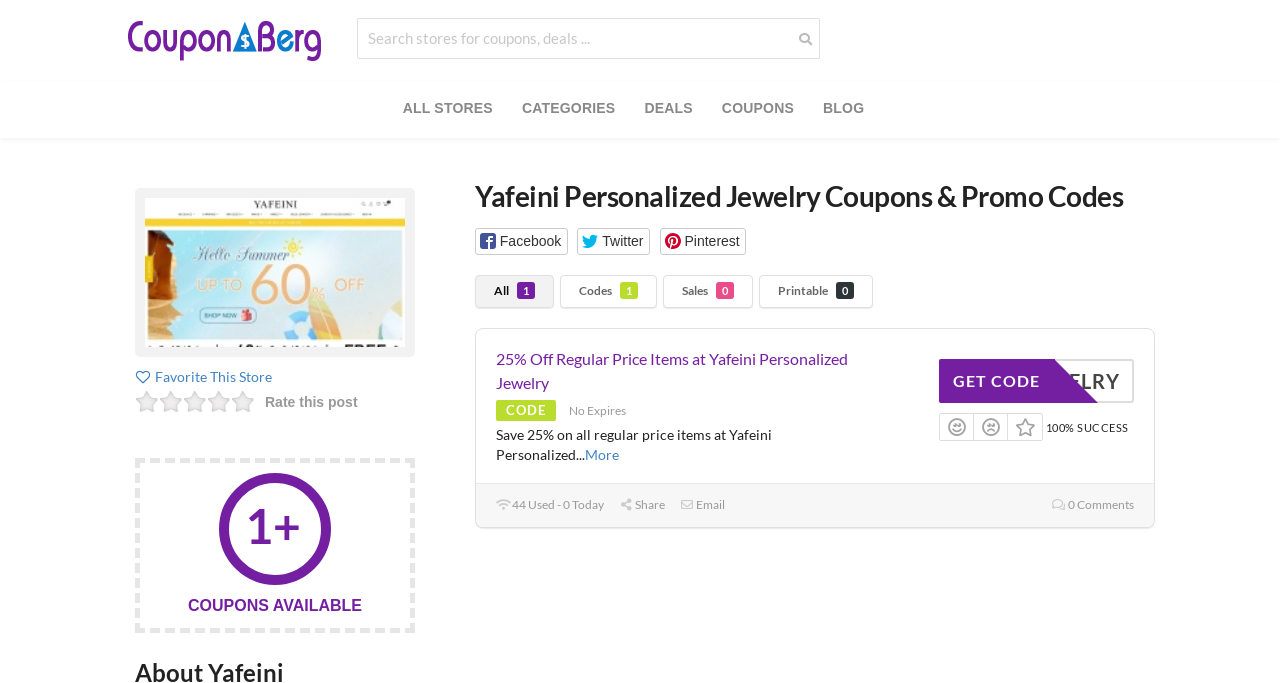Answer this question using a single word or a brief phrase:
How many social media buttons are there?

3